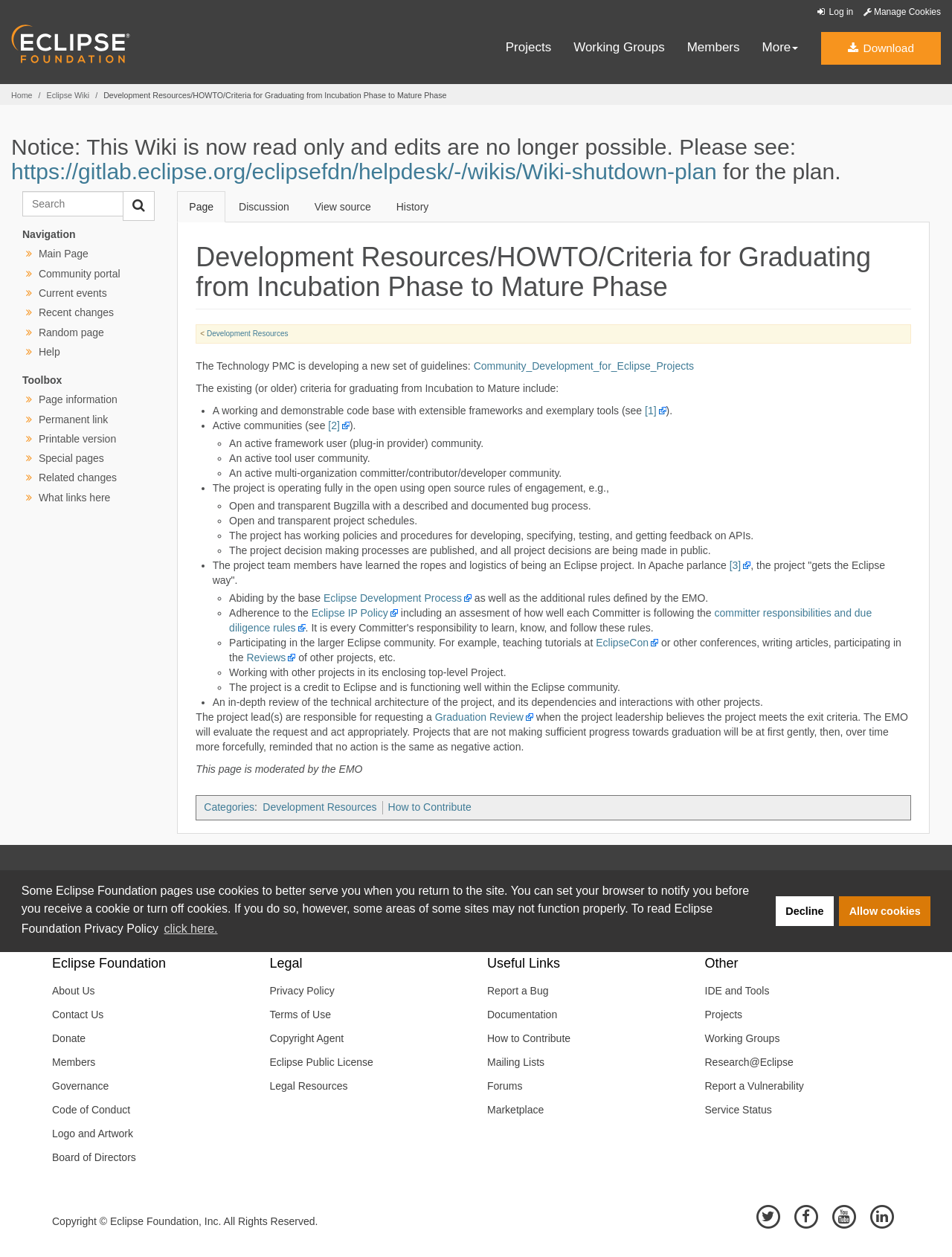Please find and give the text of the main heading on the webpage.

Development Resources/HOWTO/Criteria for Graduating from Incubation Phase to Mature Phase